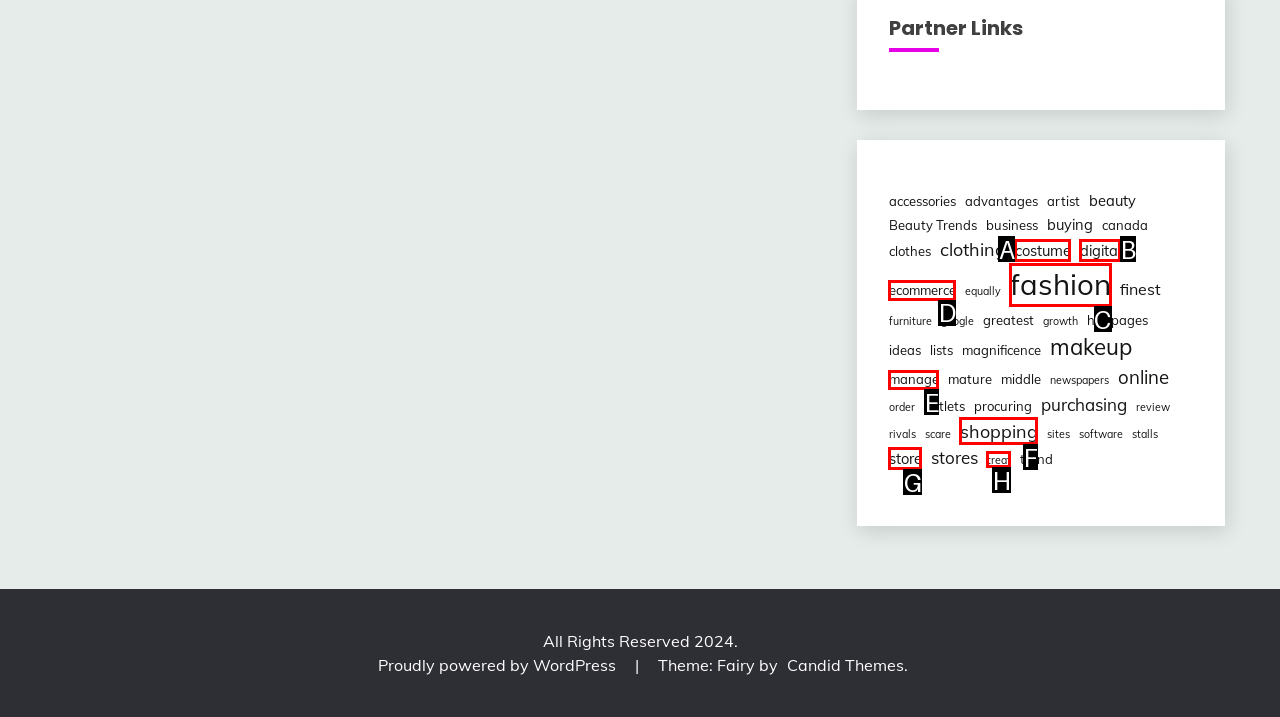Indicate which UI element needs to be clicked to fulfill the task: visit 'fashion'
Answer with the letter of the chosen option from the available choices directly.

C